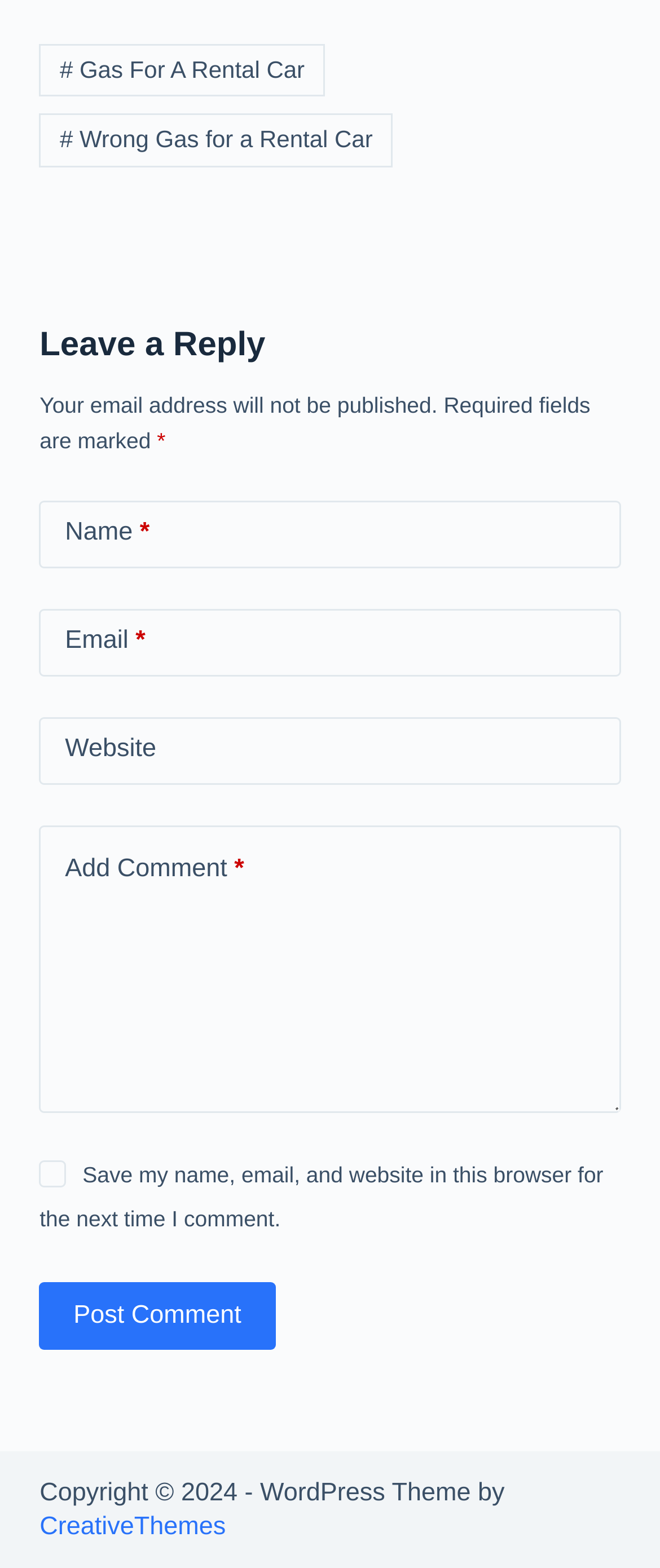What is the function of the checkbox?
Use the image to give a comprehensive and detailed response to the question.

The checkbox is labeled 'Save my name, email, and website in this browser for the next time I comment', indicating that its function is to save the user's data for future comments, making it easier for the user to comment on the webpage.